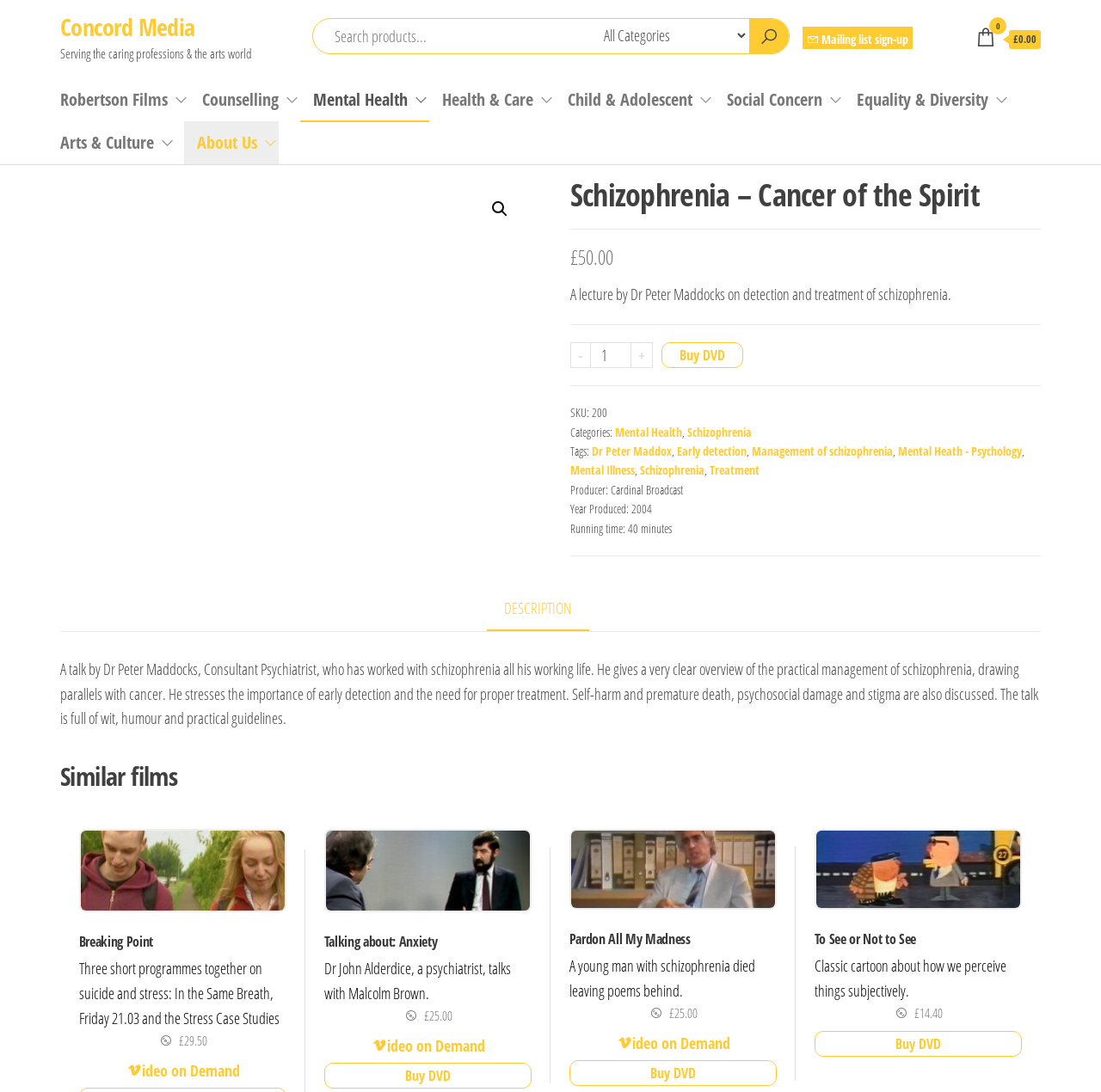What is the running time of the lecture by Dr Peter Maddocks?
Based on the image, please offer an in-depth response to the question.

I found the running time of the lecture by looking at the product information section, where it says 'Running time: 40 minutes'.